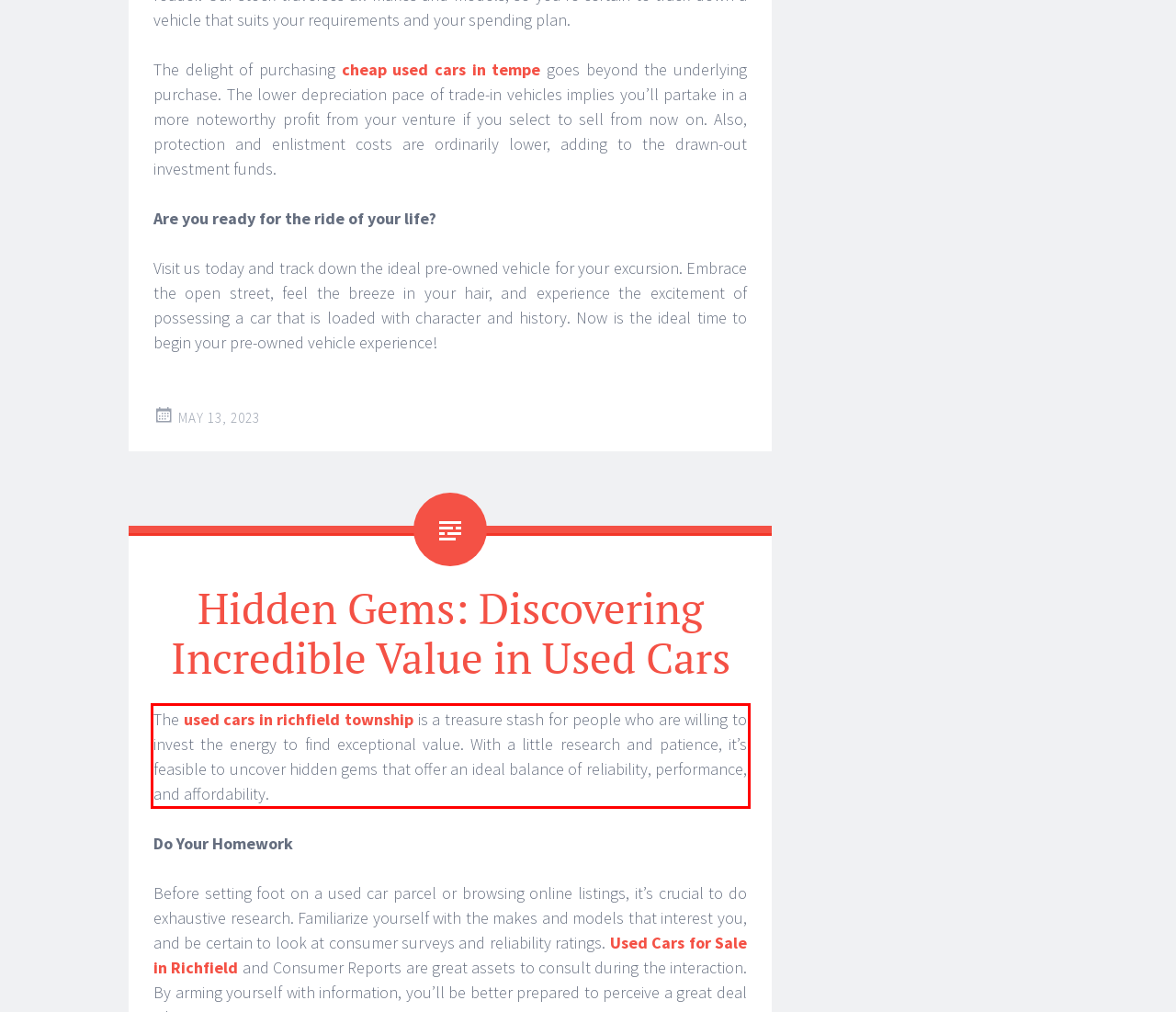Please recognize and transcribe the text located inside the red bounding box in the webpage image.

The used cars in richfield township is a treasure stash for people who are willing to invest the energy to find exceptional value. With a little research and patience, it’s feasible to uncover hidden gems that offer an ideal balance of reliability, performance, and affordability.